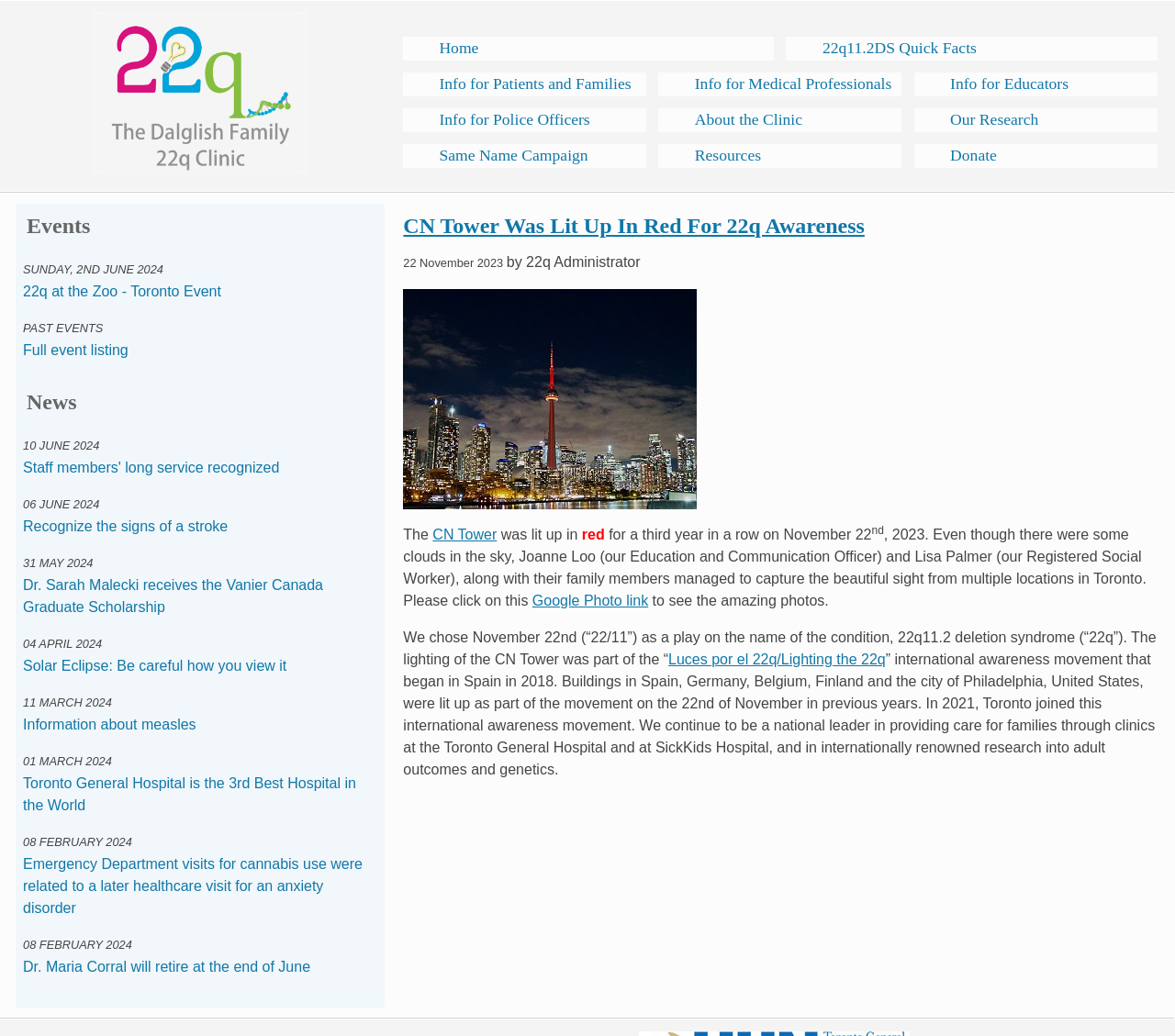Refer to the image and provide an in-depth answer to the question: 
What is the event being held on June 2nd, 2024?

I found the answer by looking at the events section on the webpage, which lists '22q at the Zoo - Toronto Event' as an event on June 2nd, 2024.